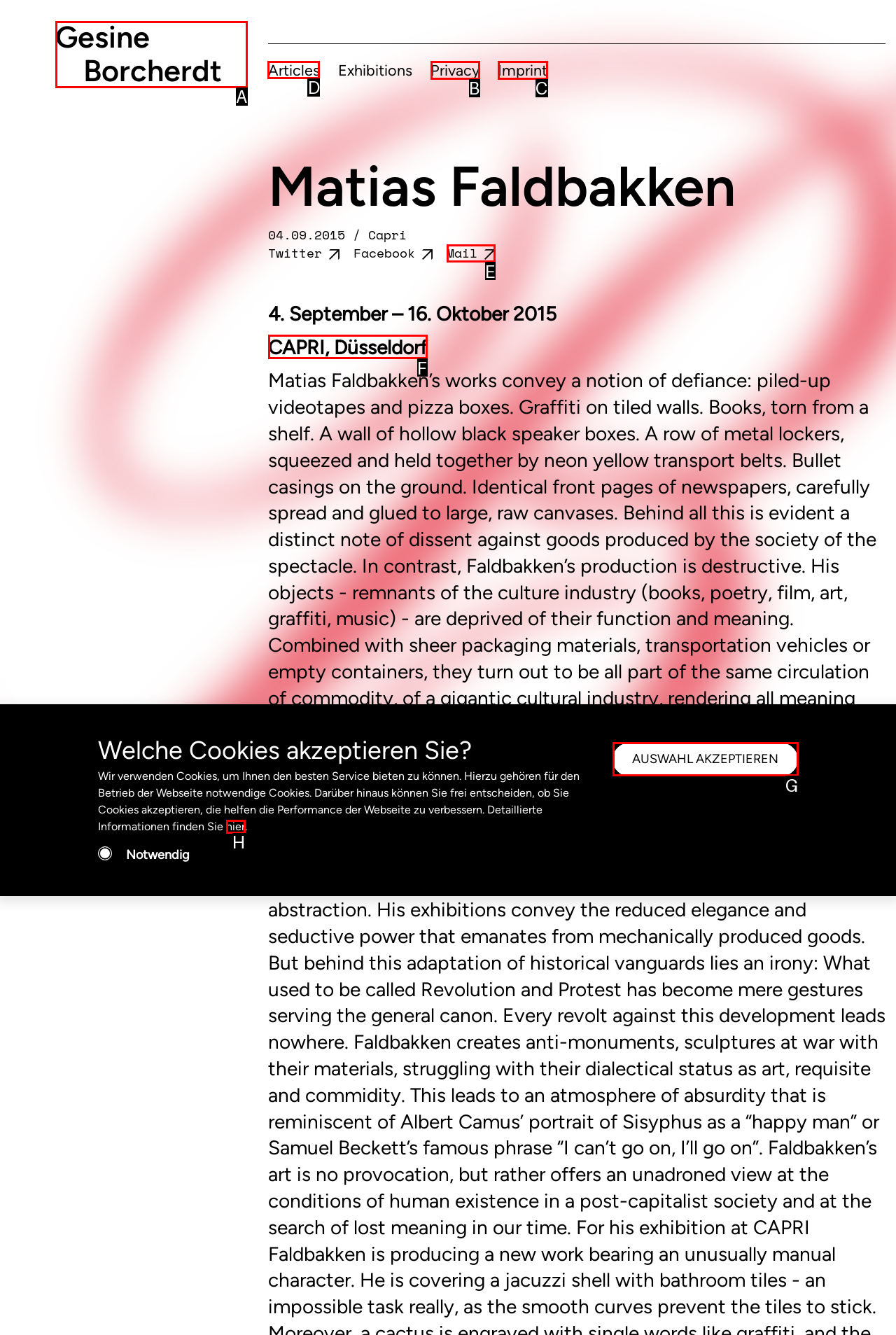Tell me which element should be clicked to achieve the following objective: Go to Articles
Reply with the letter of the correct option from the displayed choices.

D